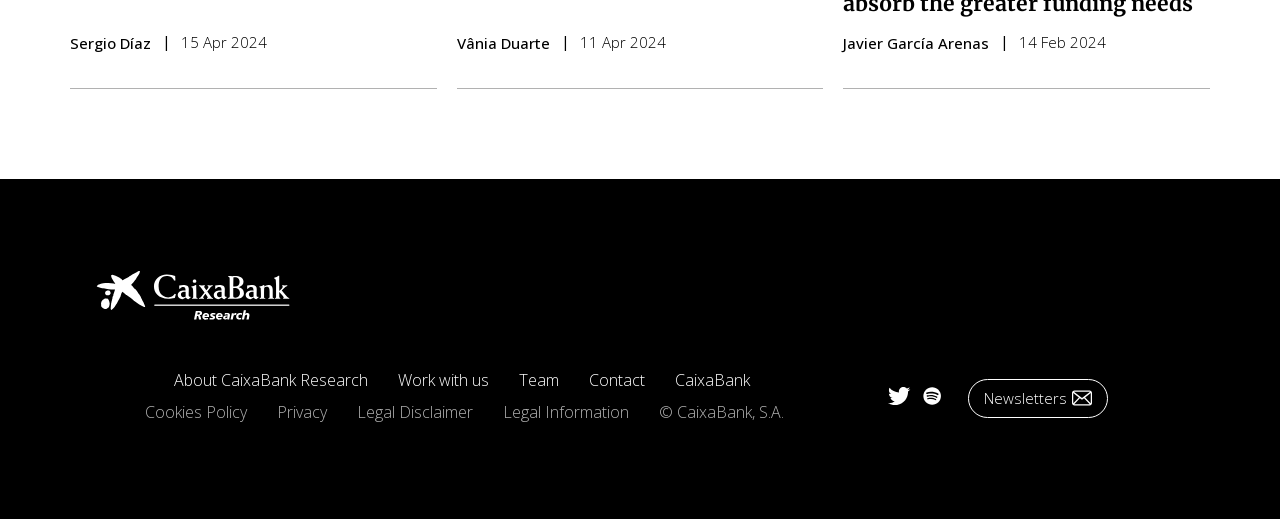Predict the bounding box coordinates of the area that should be clicked to accomplish the following instruction: "View CaixaBank's website". The bounding box coordinates should consist of four float numbers between 0 and 1, i.e., [left, top, right, bottom].

[0.527, 0.71, 0.609, 0.762]